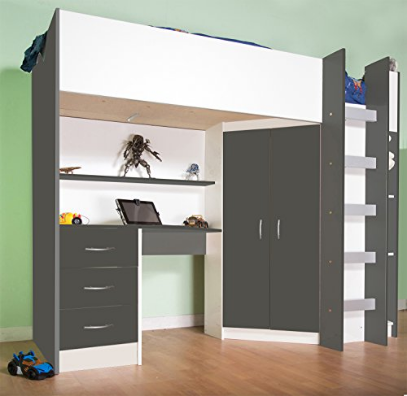What is the color scheme of the bunk bed?
Using the image, answer in one word or phrase.

Neutral tones